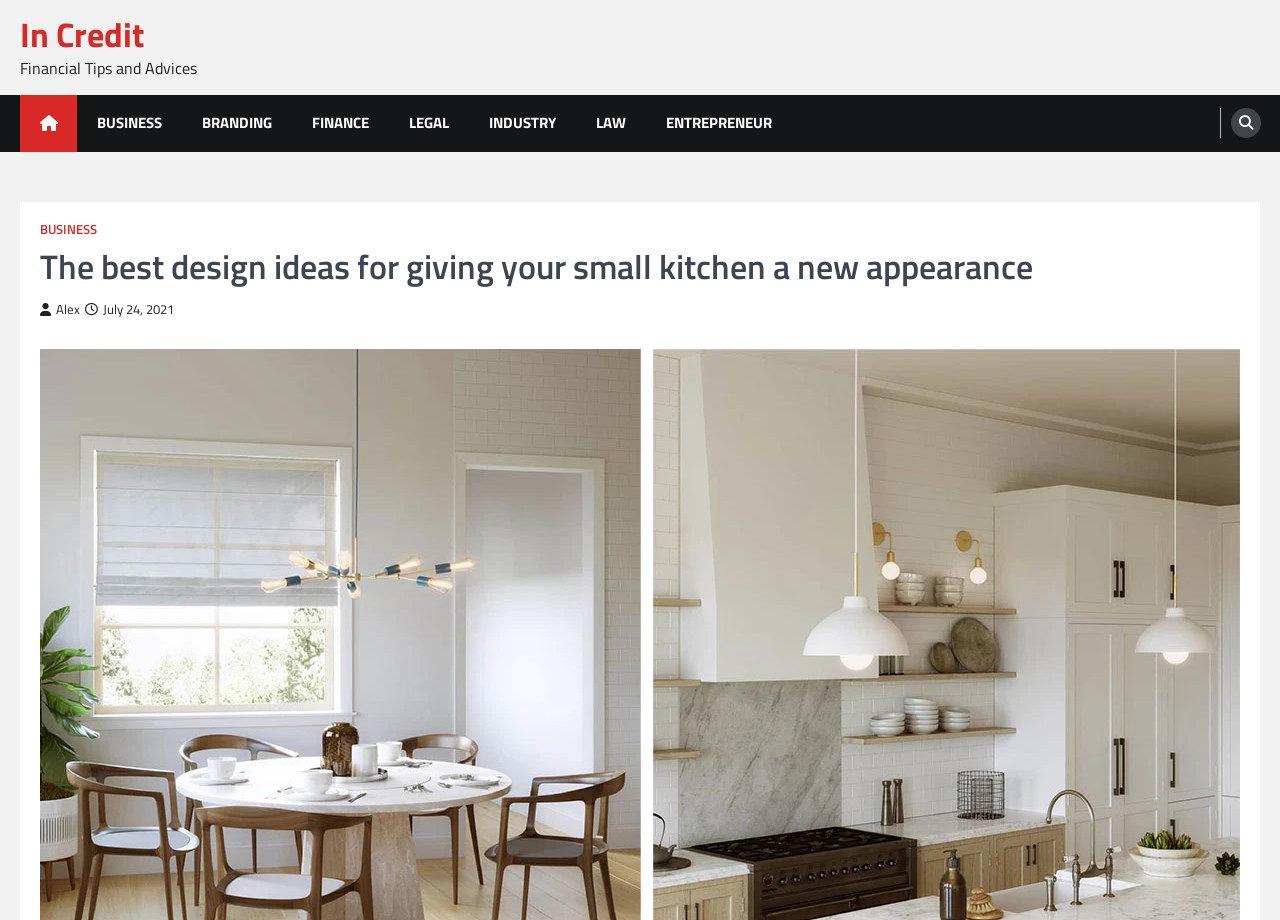Provide a one-word or short-phrase answer to the question:
How many main navigation links are there?

7